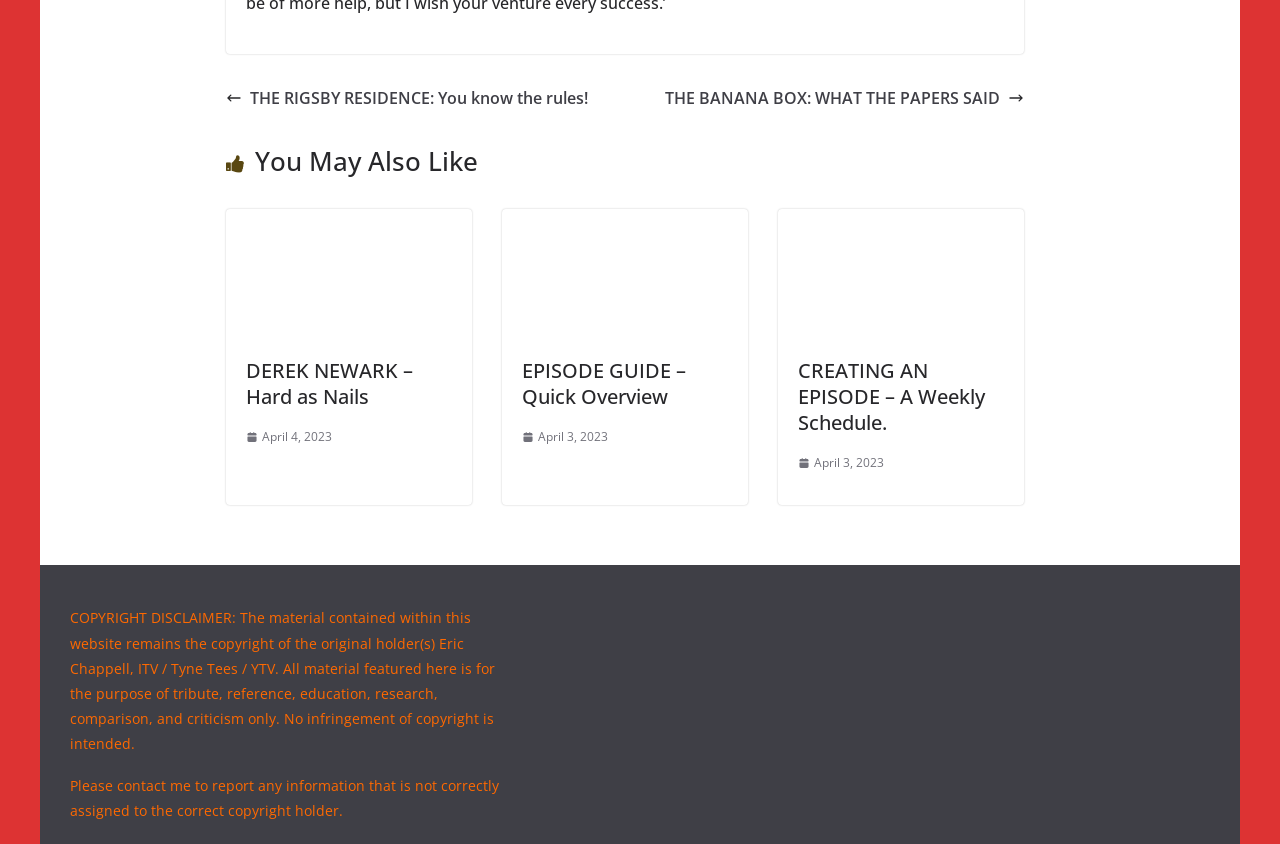Use a single word or phrase to answer the question:
How many links are there under the heading 'You May Also Like'?

3